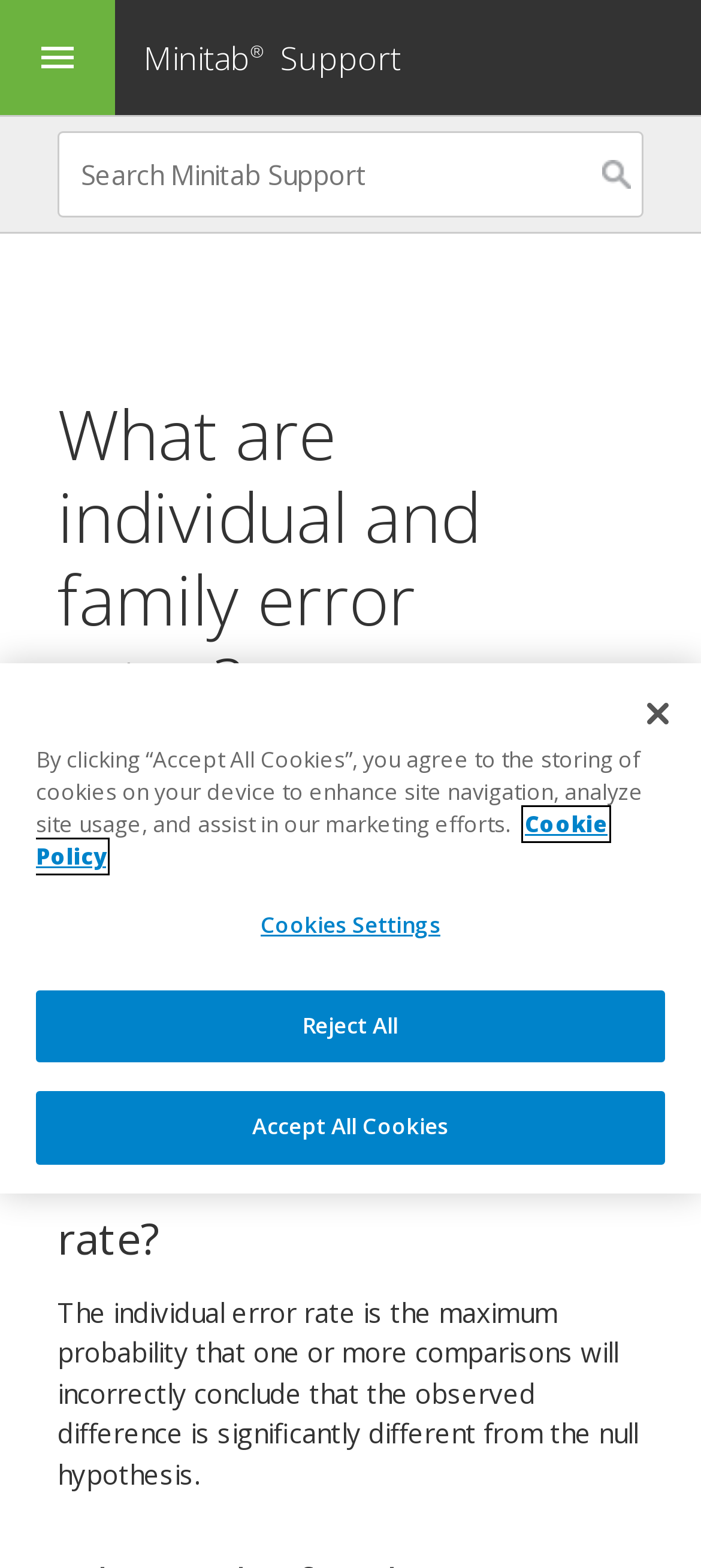Locate the bounding box coordinates of the clickable element to fulfill the following instruction: "Learn more about Minitab". Provide the coordinates as four float numbers between 0 and 1 in the format [left, top, right, bottom].

[0.082, 0.476, 0.485, 0.497]